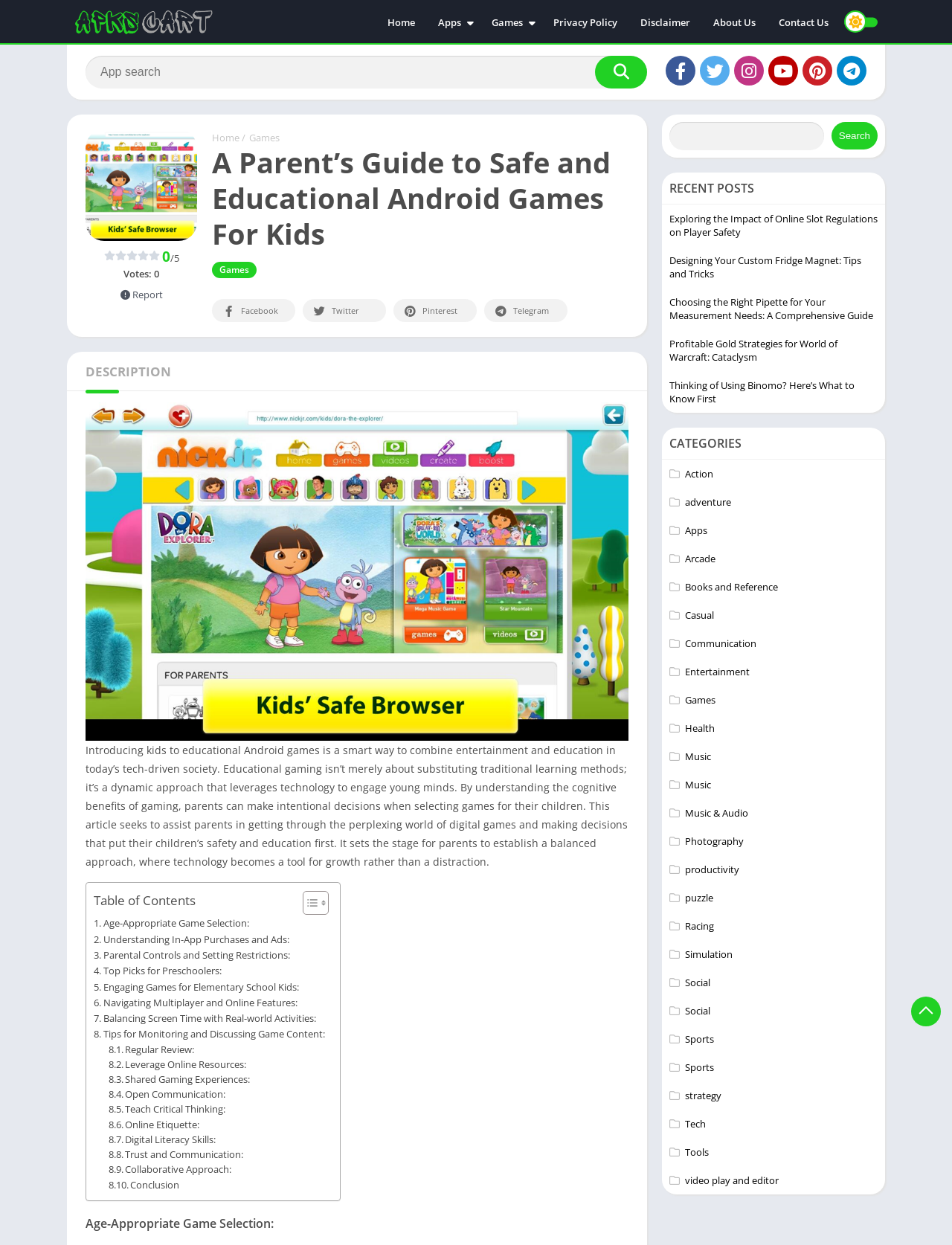Answer the question briefly using a single word or phrase: 
What is the topic of the first link in the 'Table of Contents' section?

Age-Appropriate Game Selection